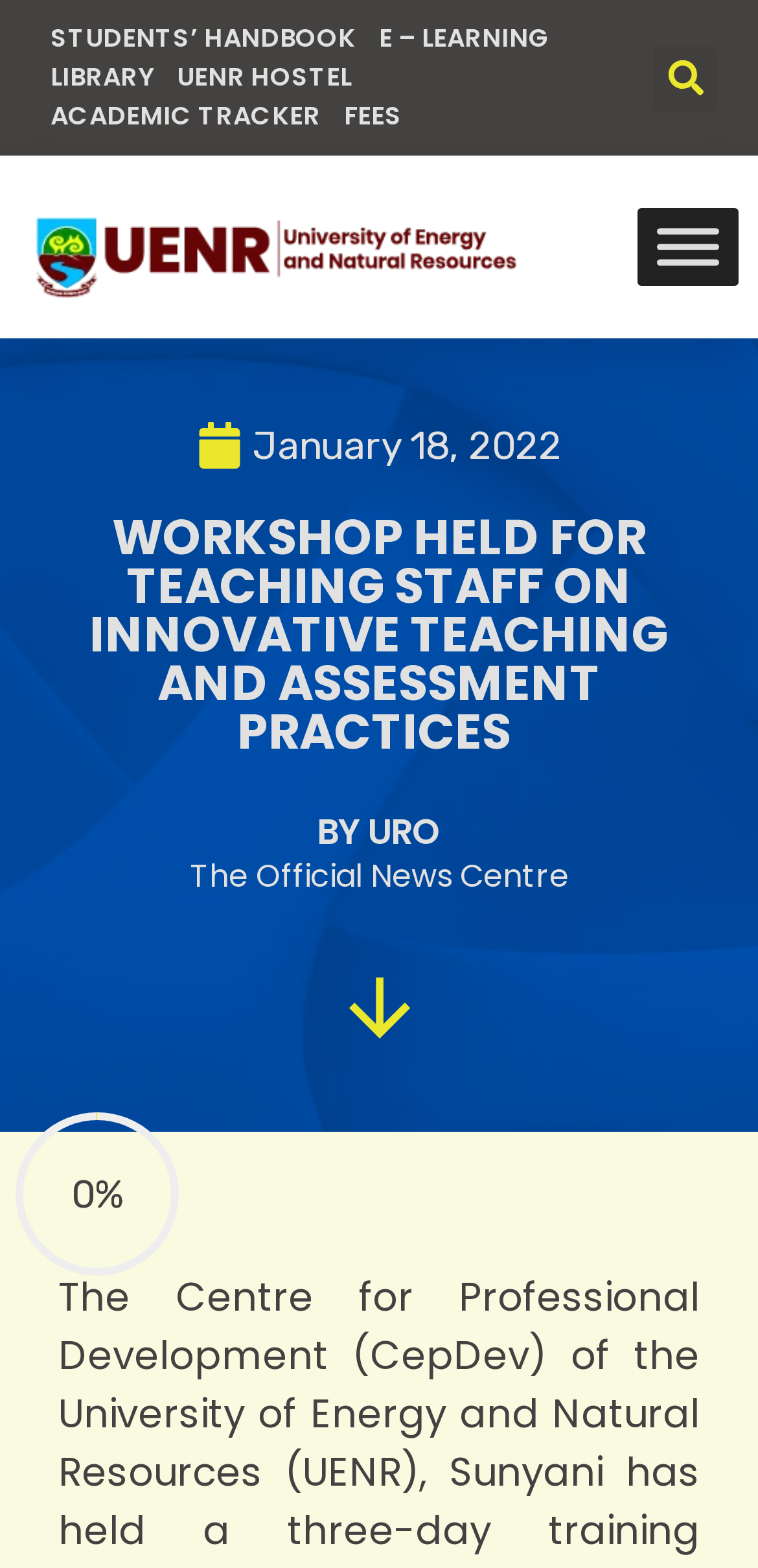Please identify the bounding box coordinates of the element on the webpage that should be clicked to follow this instruction: "Read the news posted on January 18, 2022". The bounding box coordinates should be given as four float numbers between 0 and 1, formatted as [left, top, right, bottom].

[0.259, 0.265, 0.741, 0.303]